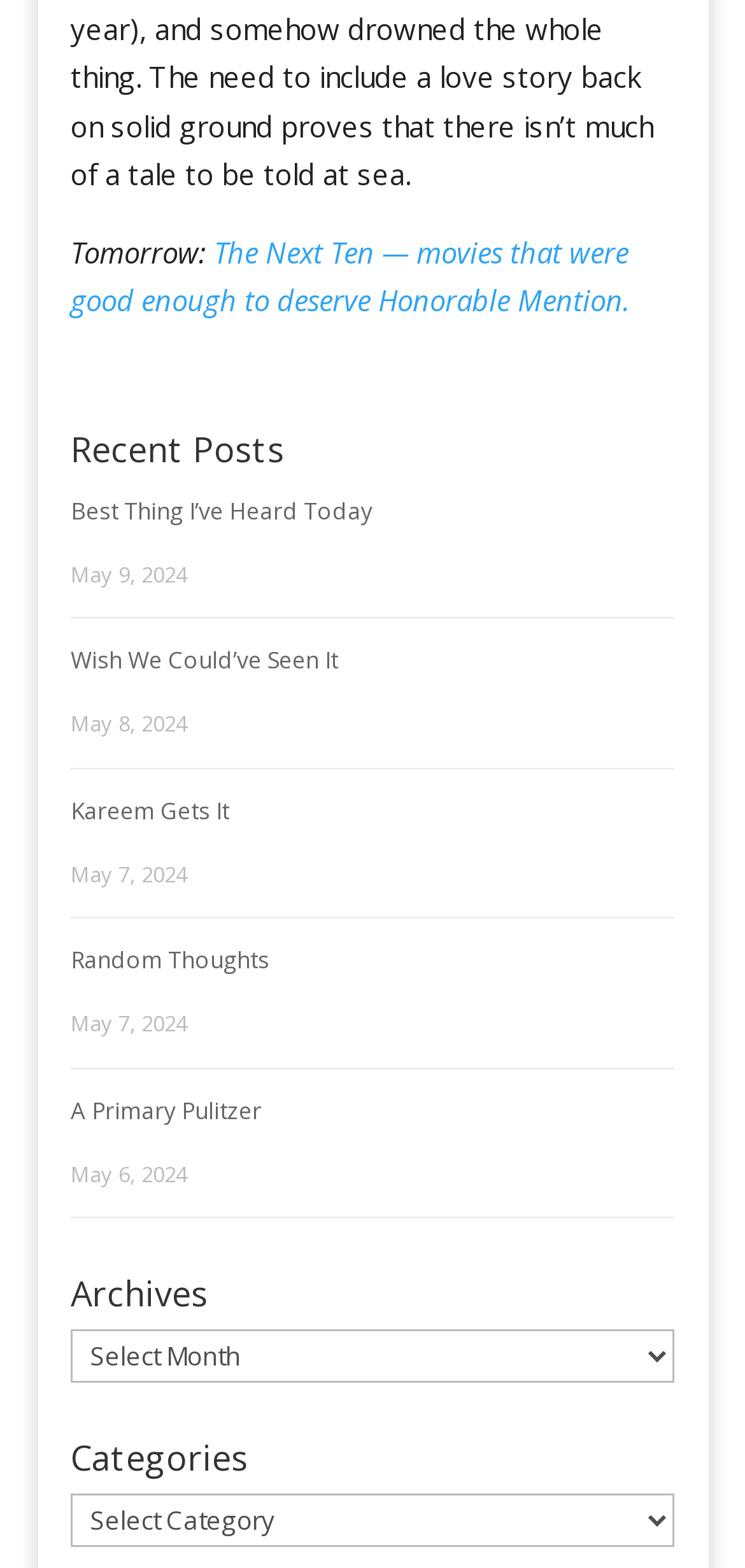Given the description Kareem Gets It, predict the bounding box coordinates of the UI element. Ensure the coordinates are in the format (top-left x, top-left y, bottom-right x, bottom-right y) and all values are between 0 and 1.

[0.095, 0.506, 0.308, 0.527]